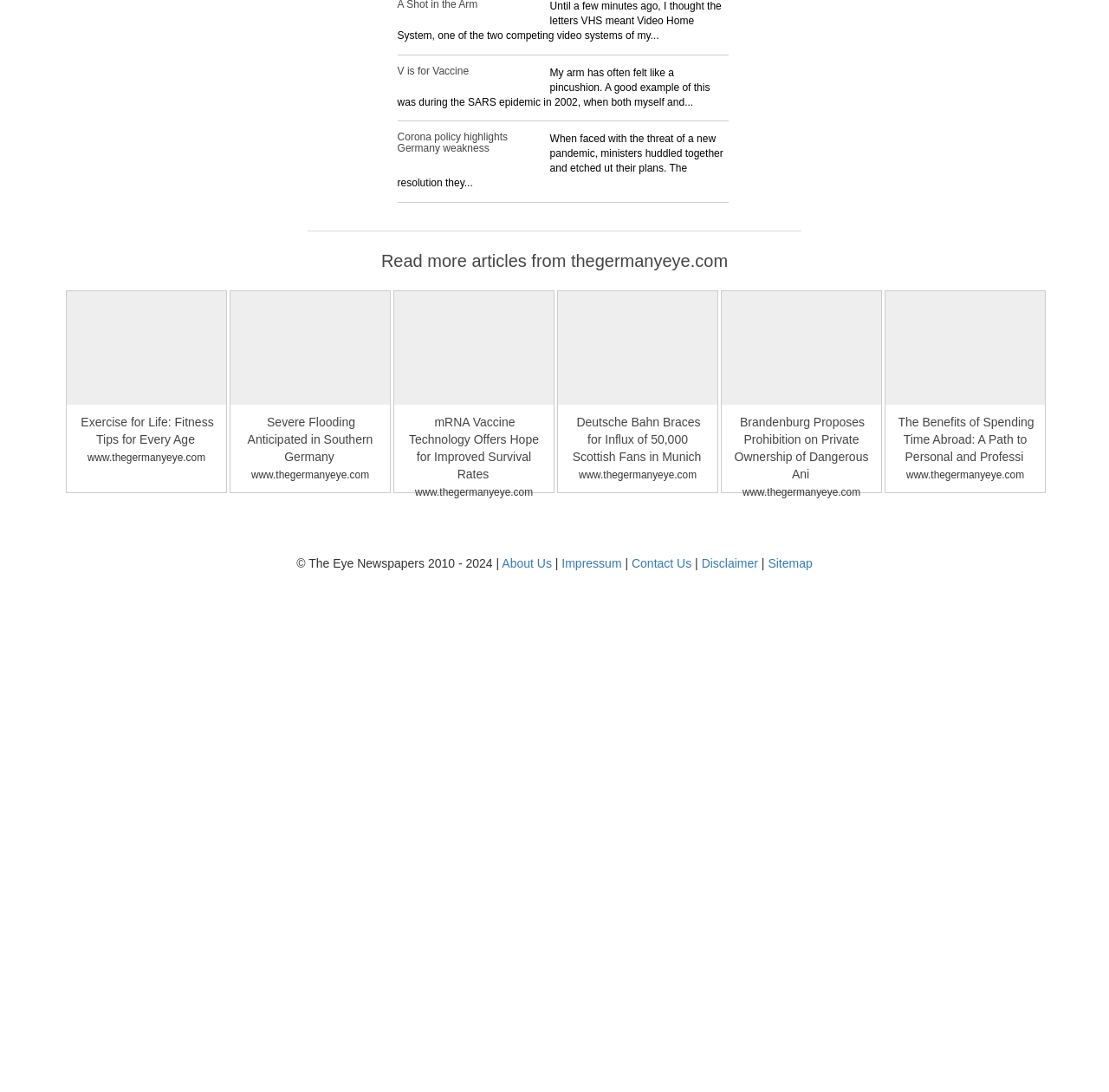Can you specify the bounding box coordinates of the area that needs to be clicked to fulfill the following instruction: "Visit Severe Flooding Anticipated in Southern Germany"?

[0.208, 0.311, 0.352, 0.323]